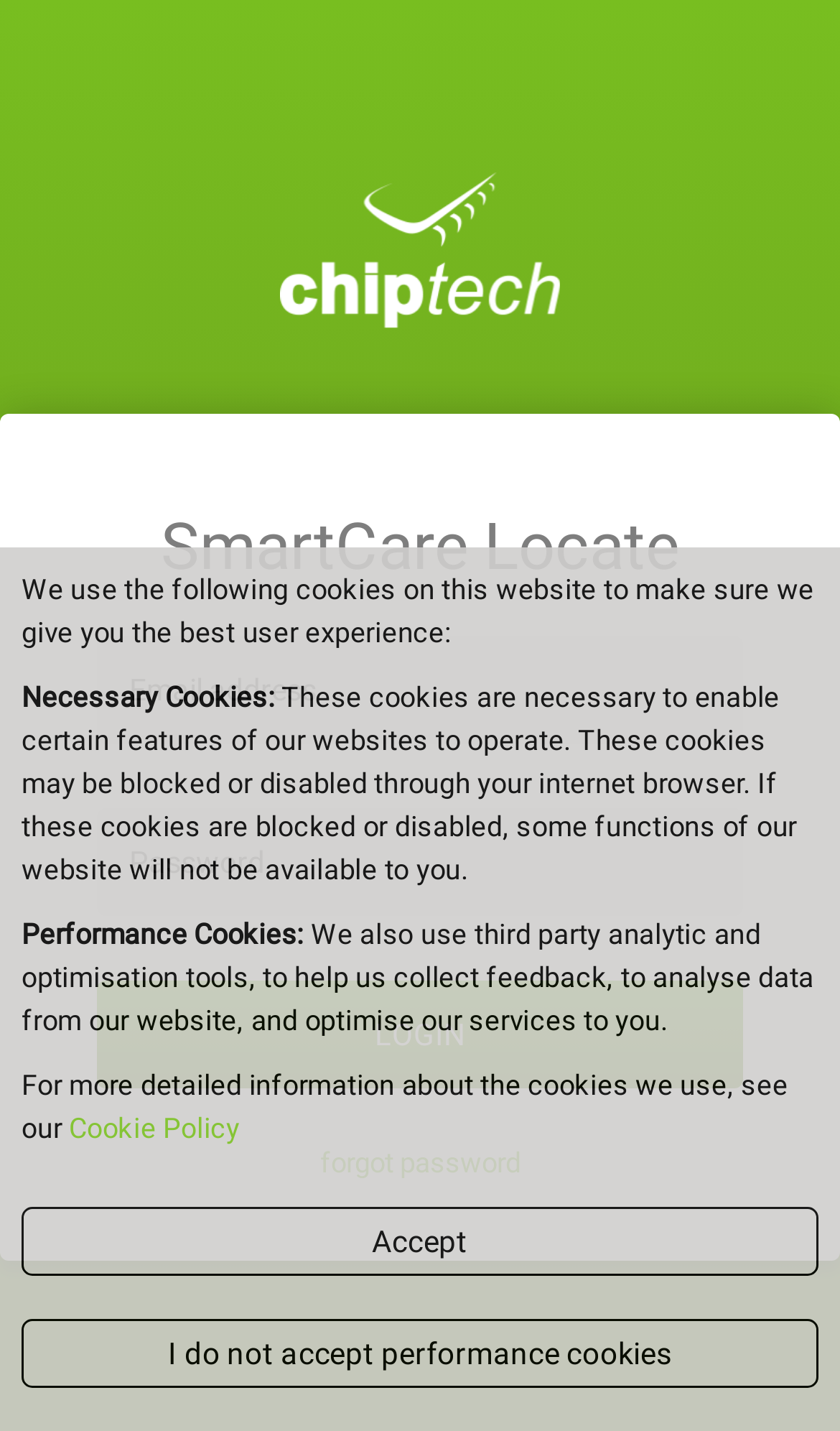What is the function of the 'forgot password' link?
From the image, respond with a single word or phrase.

To recover password